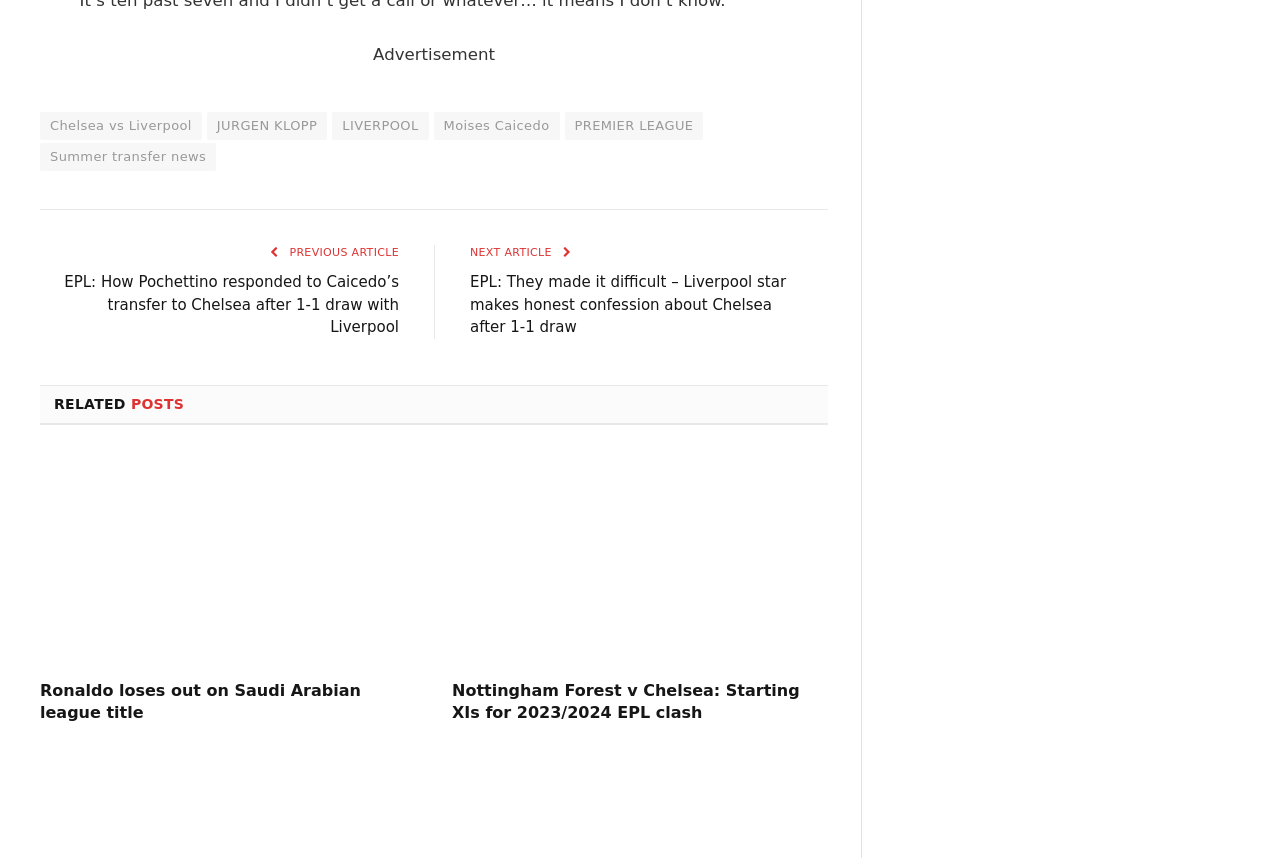How many articles are shown in the 'RELATED POSTS' section?
Based on the image, give a concise answer in the form of a single word or short phrase.

2